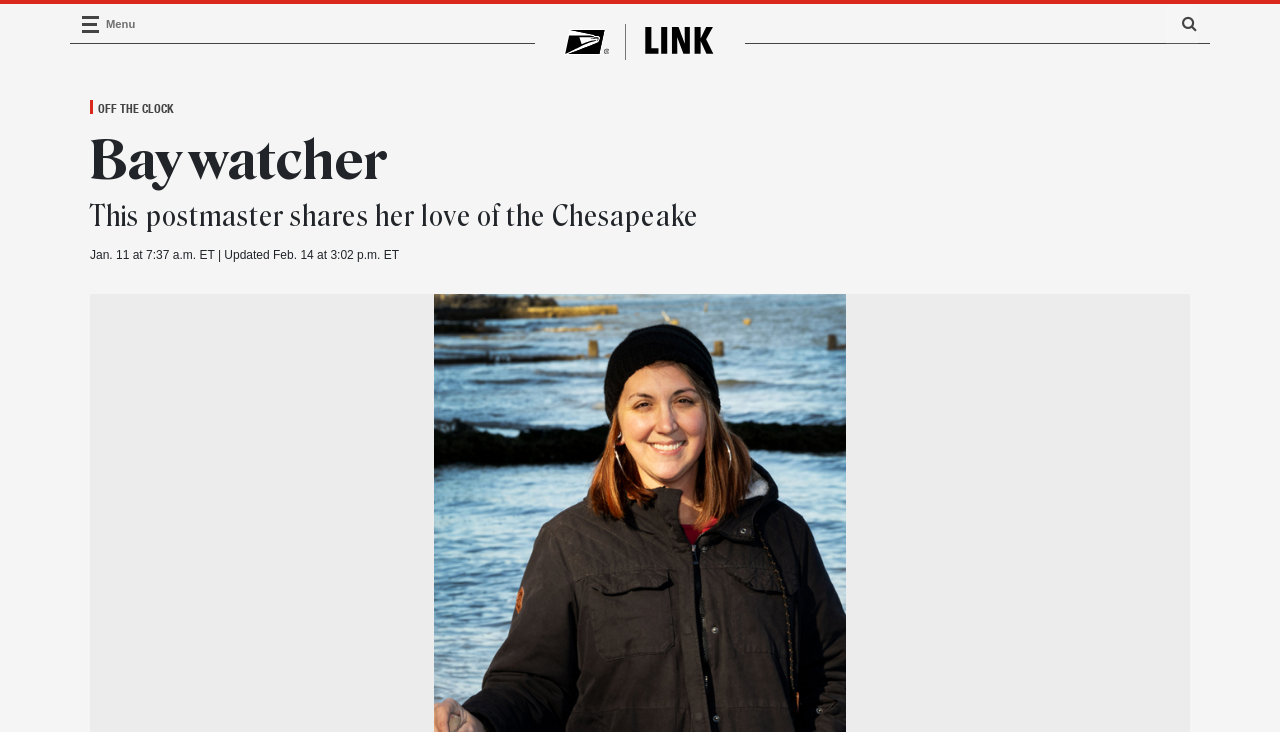Describe all the visual and textual components of the webpage comprehensively.

The webpage is about Bay watcher, a USPS employee news platform. At the top, there is a main navigation section with a toggle button labeled "Menu" on the left and another button with an icon on the right. Below the navigation section, there is a logo of USPS on the left, accompanied by a link labeled "LINK — USPS employee news" on the right.

The main content of the webpage is divided into sections. The first section has a heading "Bay watcher" followed by a subheading "This postmaster shares her love of the Chesapeake". Below the subheading, there are two timestamps, one indicating the post was published on "Jan. 11 at 7:37 a.m. ET" and the other indicating it was updated on "Feb. 14 at 3:02 p.m. ET". 

There is also a link labeled "OFF THE CLOCK" above the main heading. The layout of the webpage is organized, with clear headings and concise text, making it easy to read and navigate.